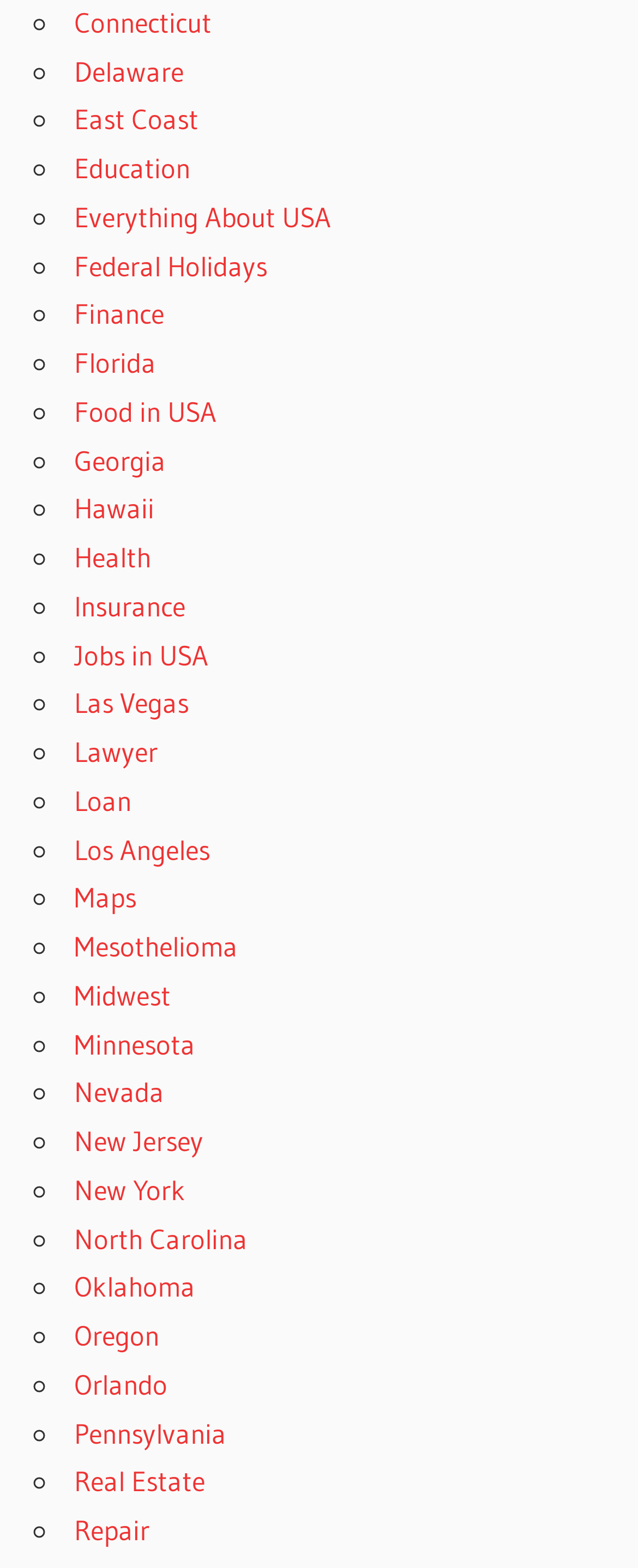Using the image as a reference, answer the following question in as much detail as possible:
What is the last state listed?

The last link on the webpage is 'Oregon', which suggests that it is the last state listed.